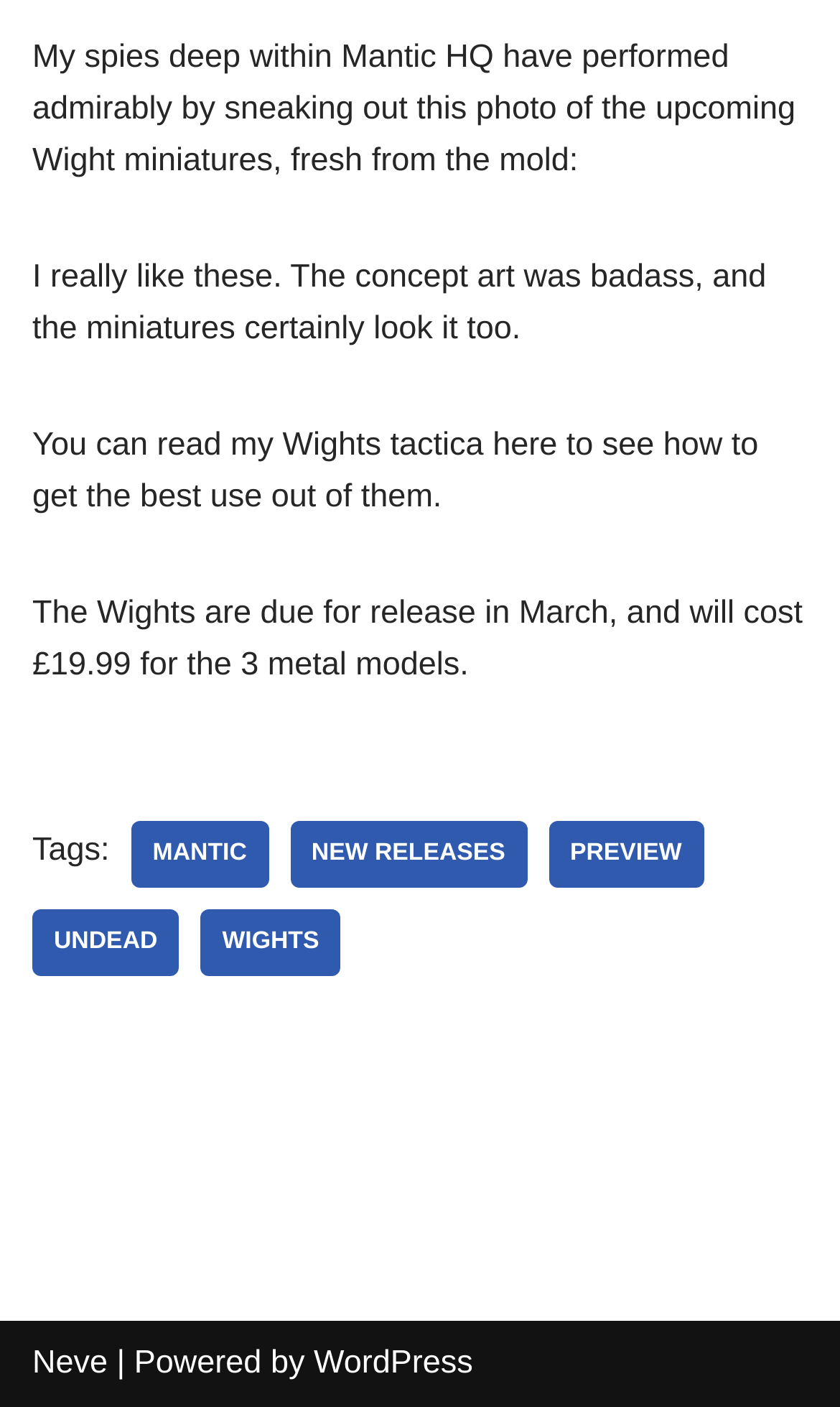Extract the bounding box coordinates for the described element: "Wights". The coordinates should be represented as four float numbers between 0 and 1: [left, top, right, bottom].

[0.239, 0.647, 0.405, 0.694]